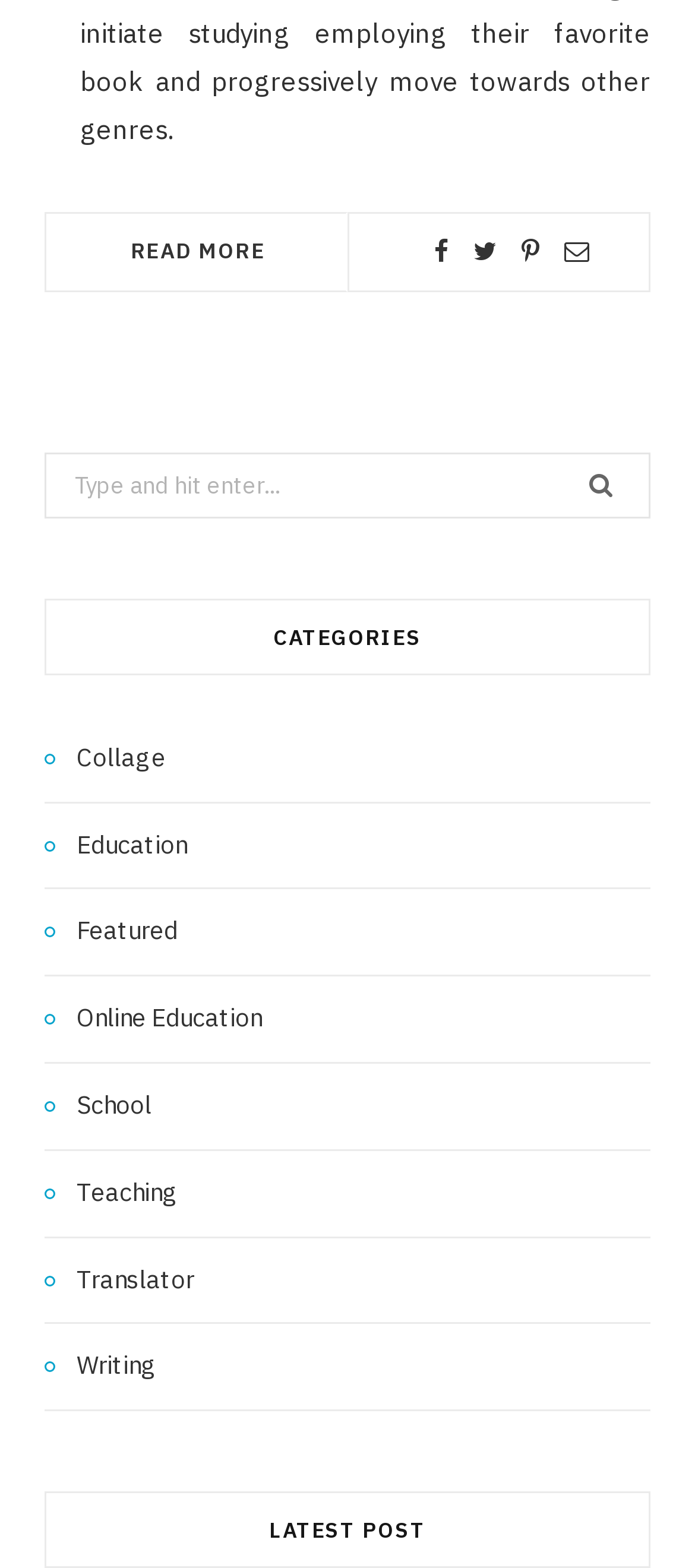How many categories are listed?
Use the image to answer the question with a single word or phrase.

9